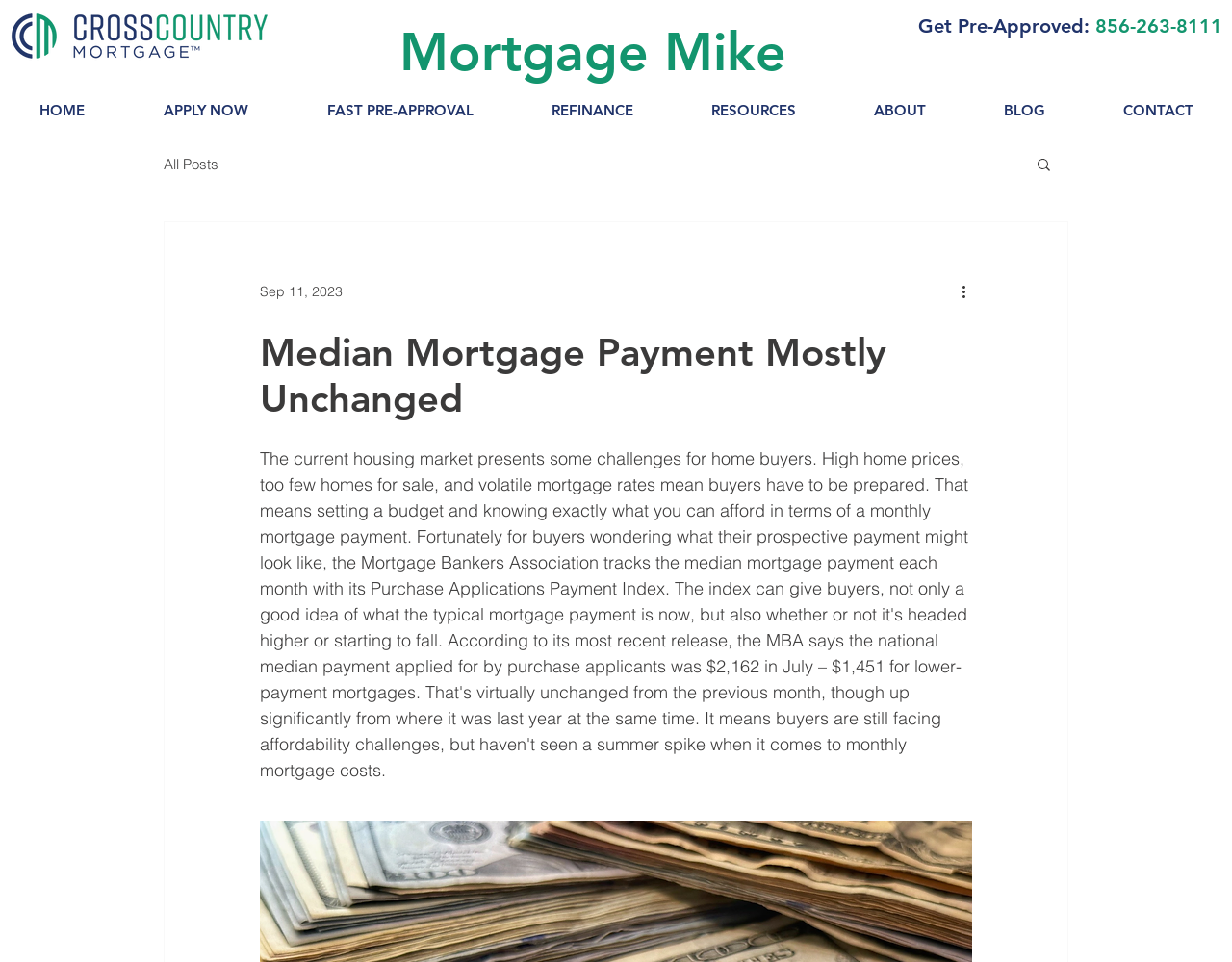Given the webpage screenshot, identify the bounding box of the UI element that matches this description: "RESOURCES".

[0.545, 0.1, 0.677, 0.13]